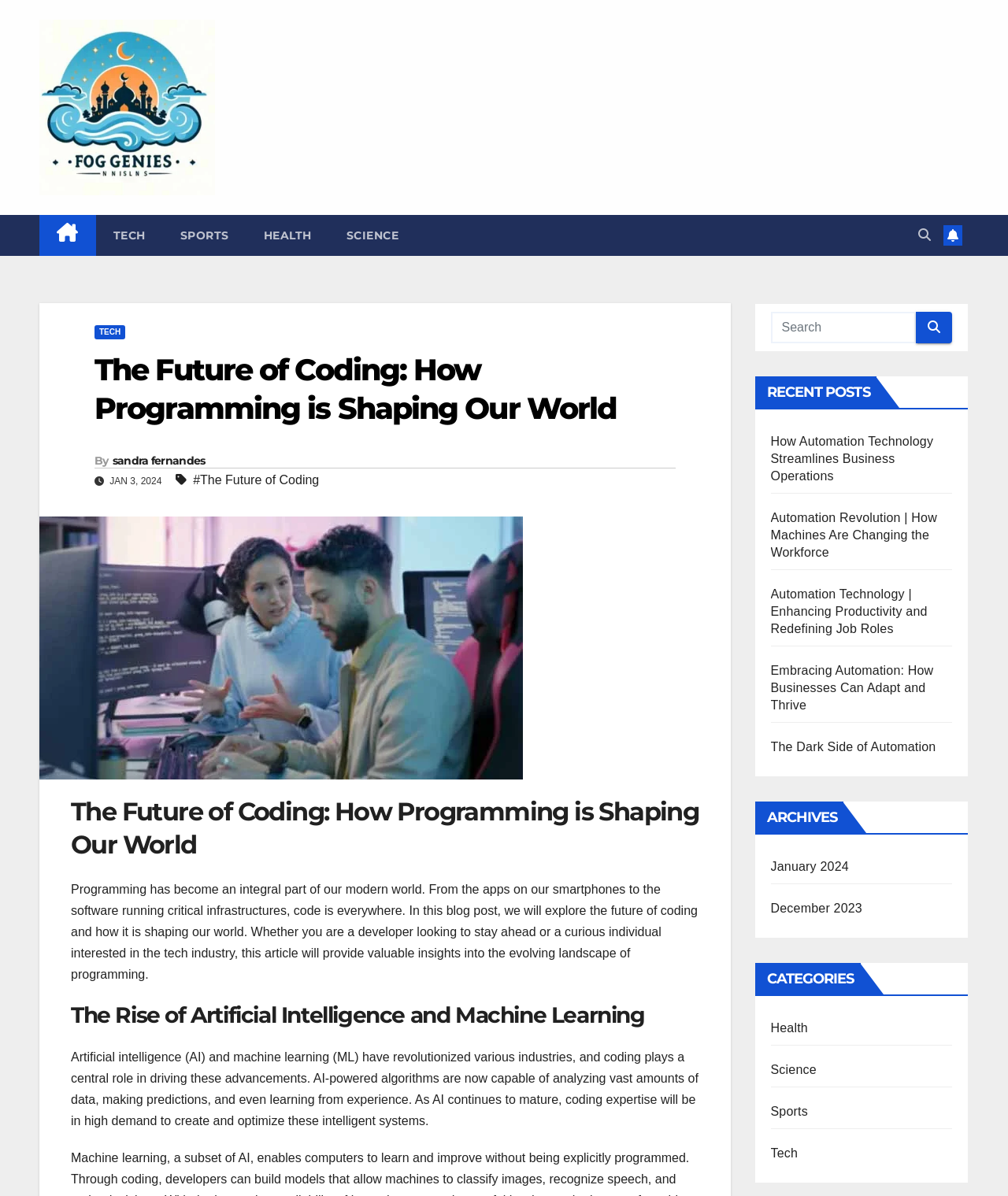Please look at the image and answer the question with a detailed explanation: What is the author of the blog post?

I found the author's name by looking at the heading element that says 'By Sandra Fernandes' which is located below the main heading of the blog post.